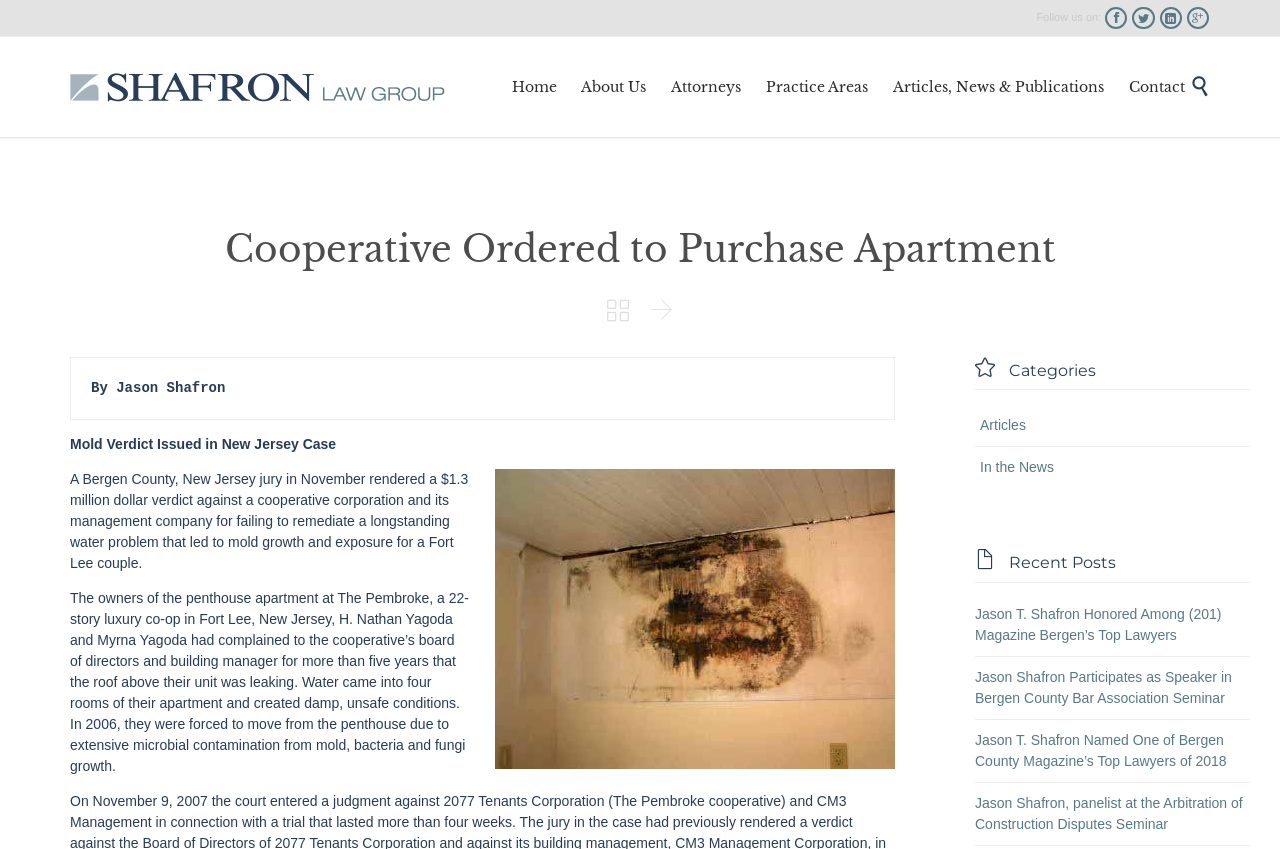Please use the details from the image to answer the following question comprehensively:
What is the topic of the article?

The topic of the article can be found in the heading element with the text 'Cooperative Ordered to Purchase Apartment'. This heading is a prominent element on the webpage, and it clearly indicates the topic of the article.